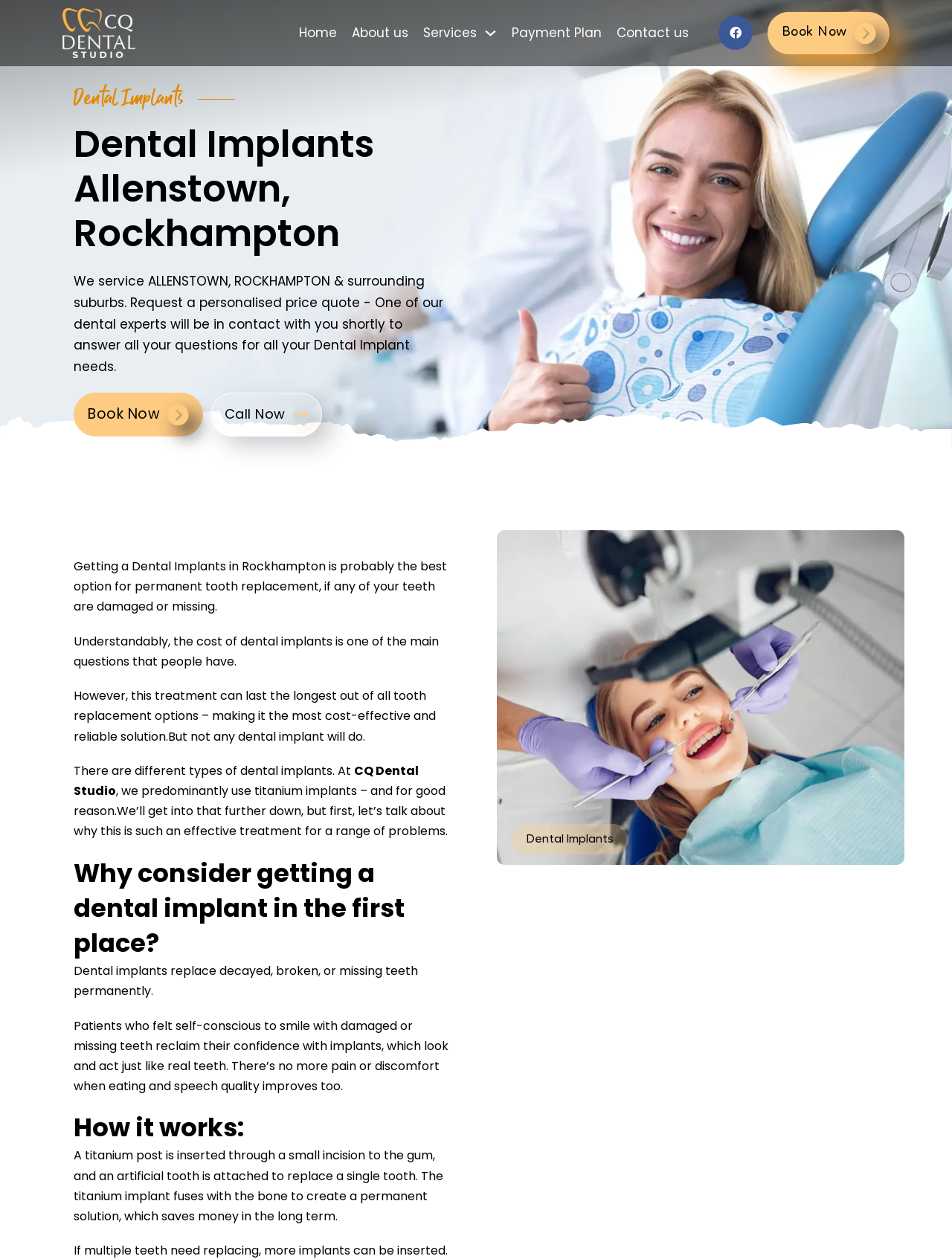Please determine the bounding box coordinates of the element's region to click for the following instruction: "Call now".

[0.221, 0.312, 0.338, 0.347]